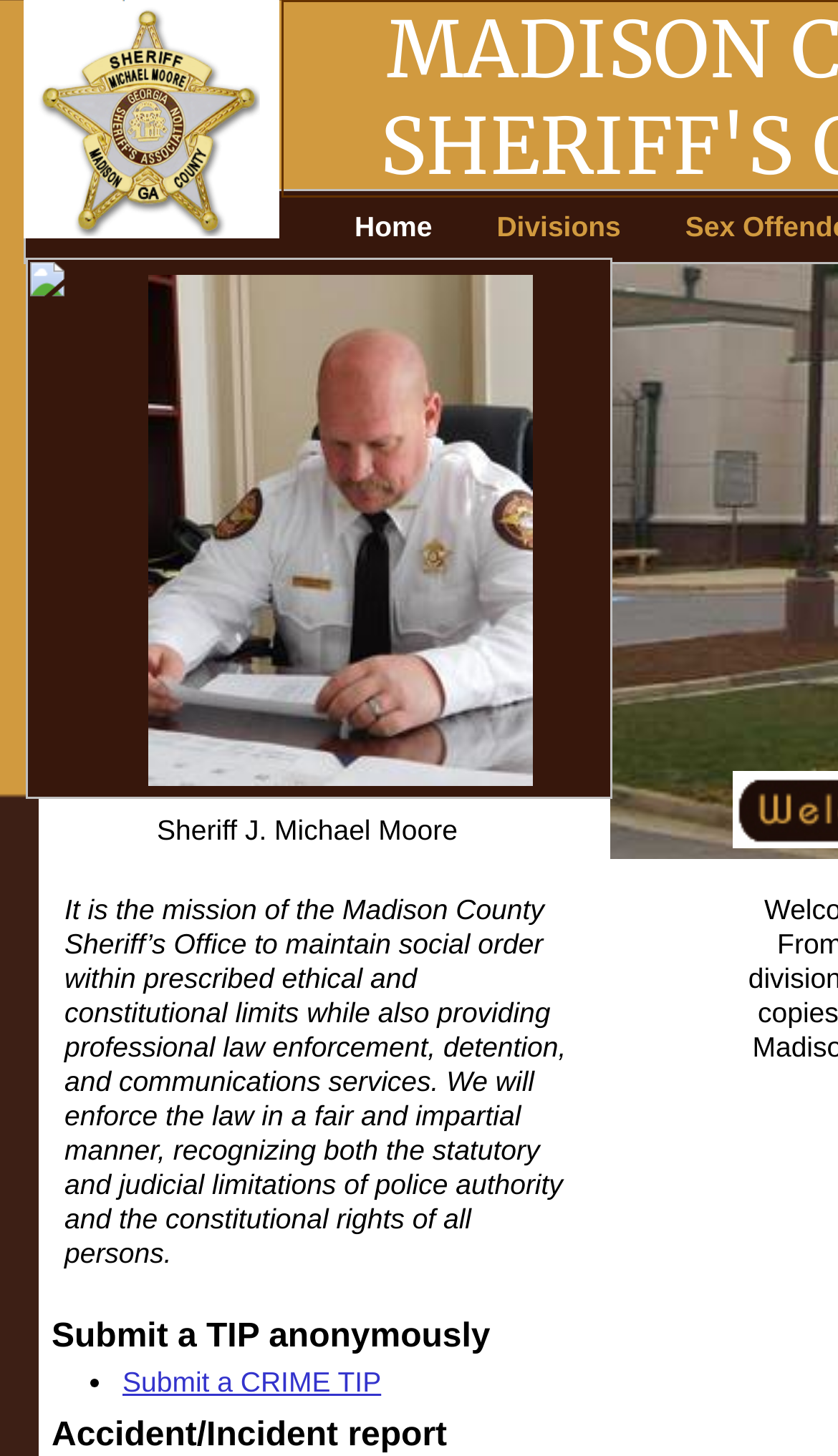Based on the visual content of the image, answer the question thoroughly: What is the mission of the Madison County Sheriff's Office?

The mission statement is provided in the static text element that starts with 'It is the mission of the Madison County Sheriff’s Office...' and explains the office's goals and objectives.